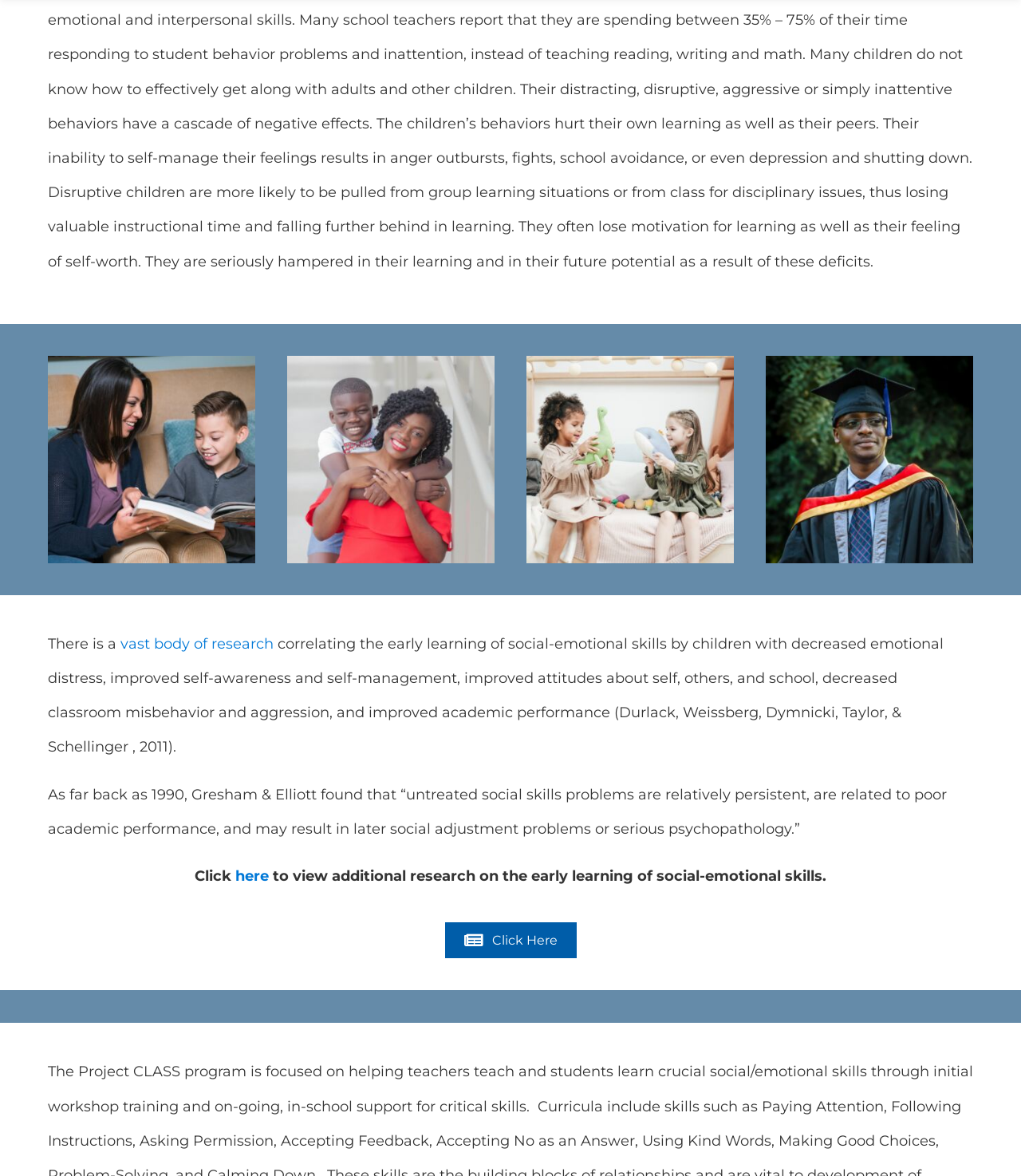What is the tone of the webpage?
Using the visual information, respond with a single word or phrase.

Informative